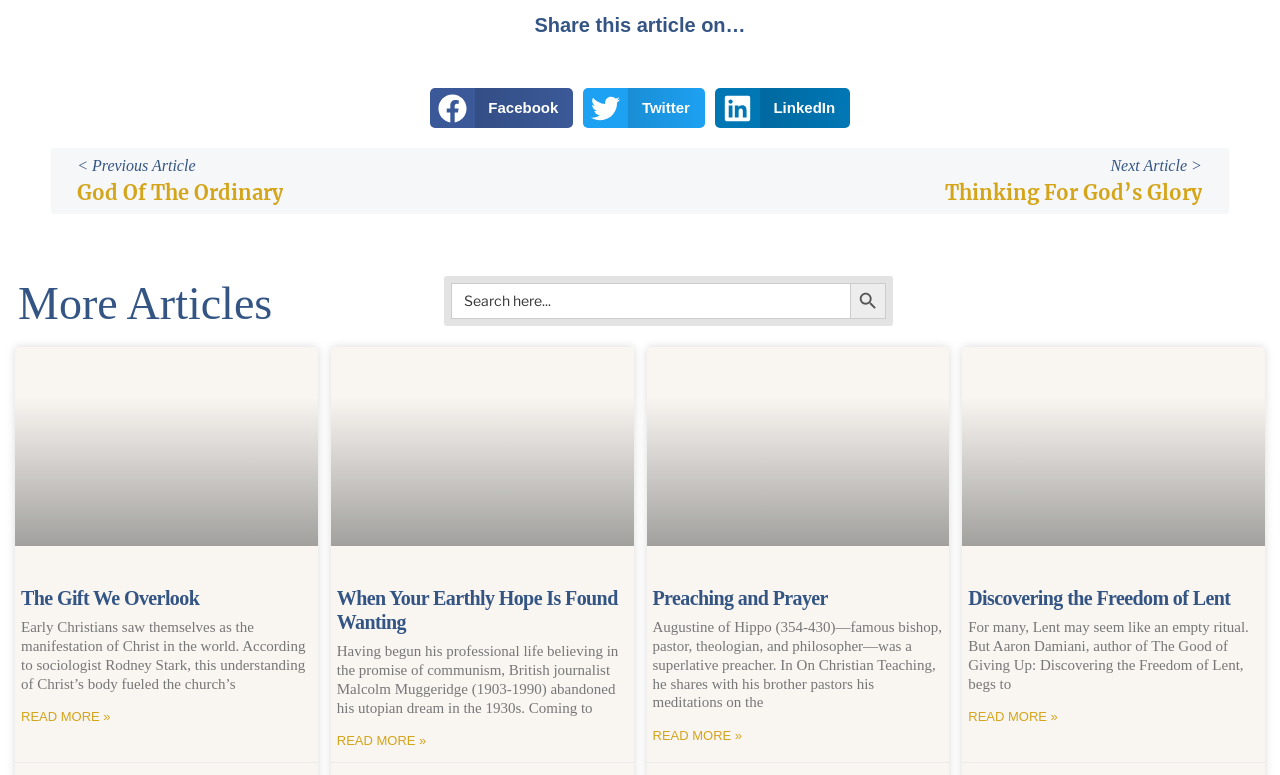Find the bounding box coordinates of the clickable element required to execute the following instruction: "Search for articles". Provide the coordinates as four float numbers between 0 and 1, i.e., [left, top, right, bottom].

[0.352, 0.366, 0.692, 0.412]